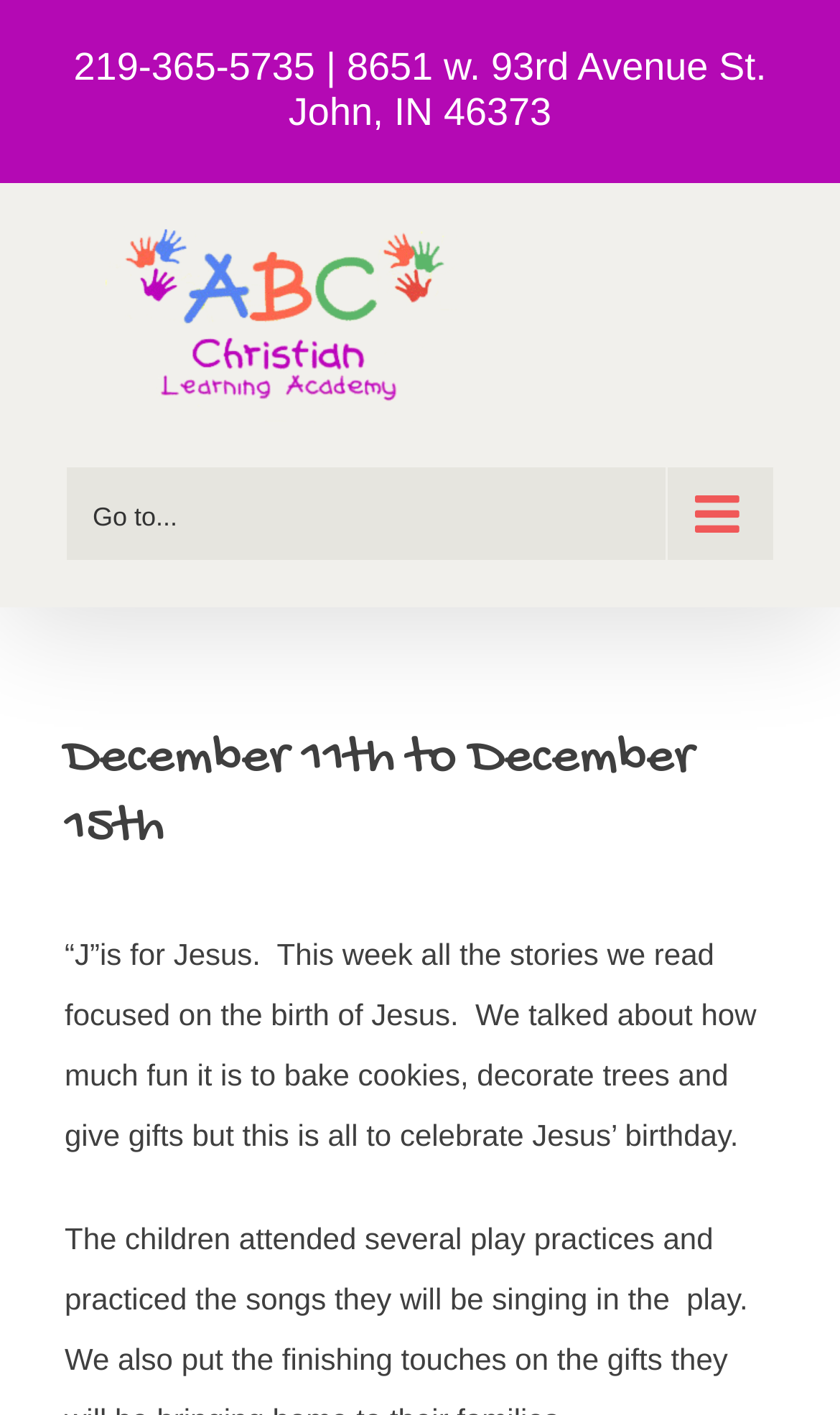Please answer the following question using a single word or phrase: 
What is the purpose of decorating trees and giving gifts?

To celebrate Jesus' birthday